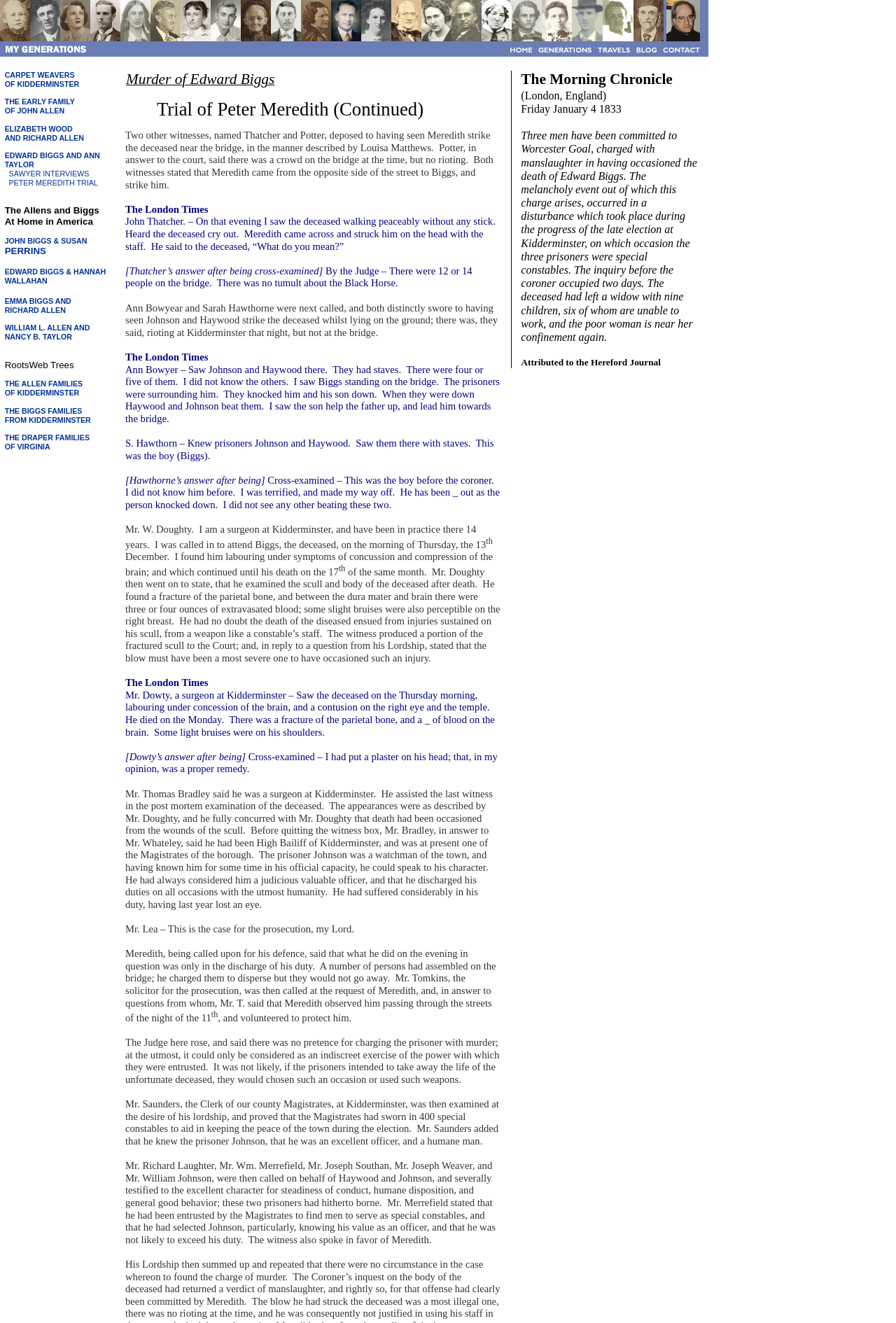Please determine the bounding box coordinates for the UI element described as: "CARPET WEAVERSOF KIDDERMINSTER".

[0.005, 0.053, 0.088, 0.067]